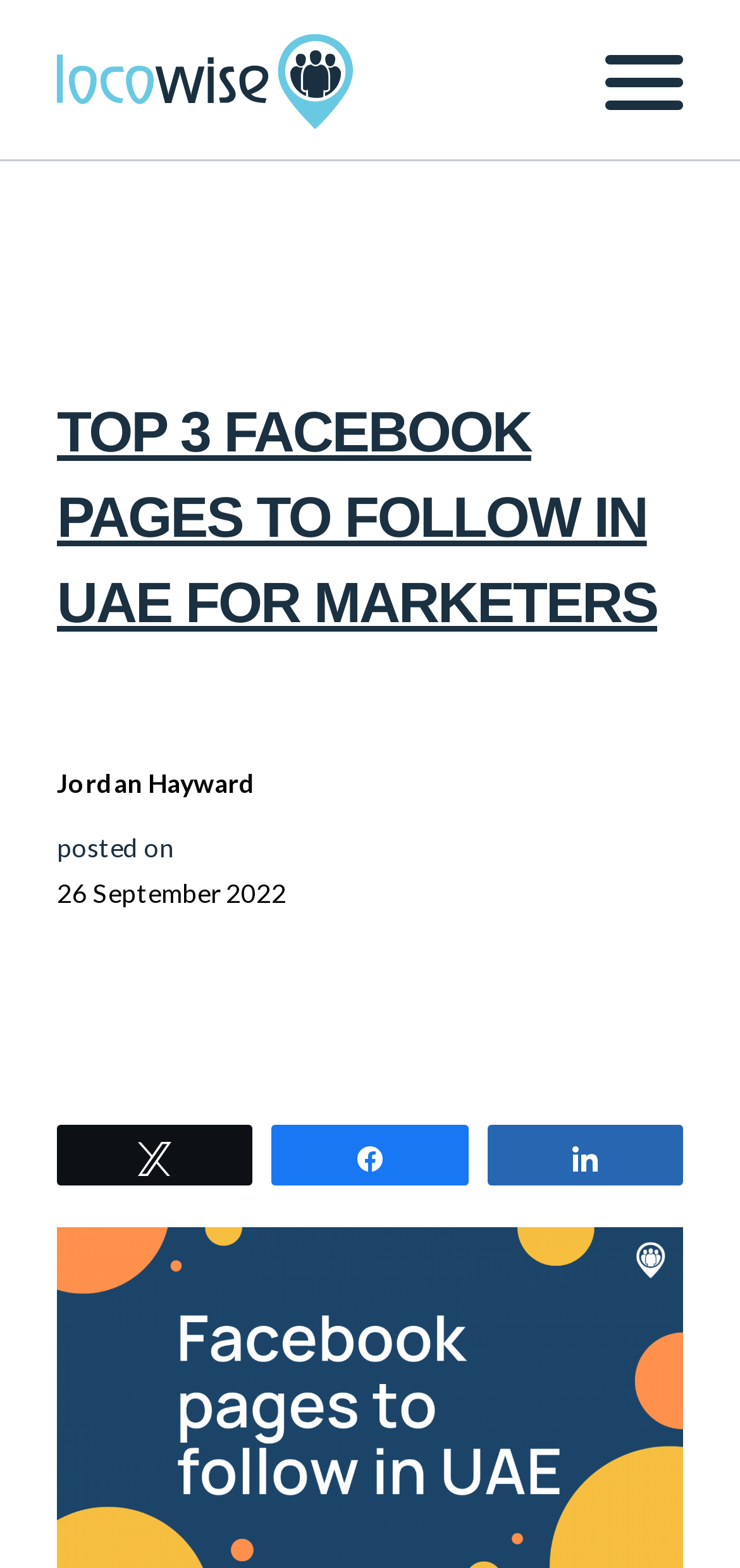Please specify the bounding box coordinates in the format (top-left x, top-left y, bottom-right x, bottom-right y), with all values as floating point numbers between 0 and 1. Identify the bounding box of the UI element described by: alt="logo"

[0.077, 0.022, 0.477, 0.082]